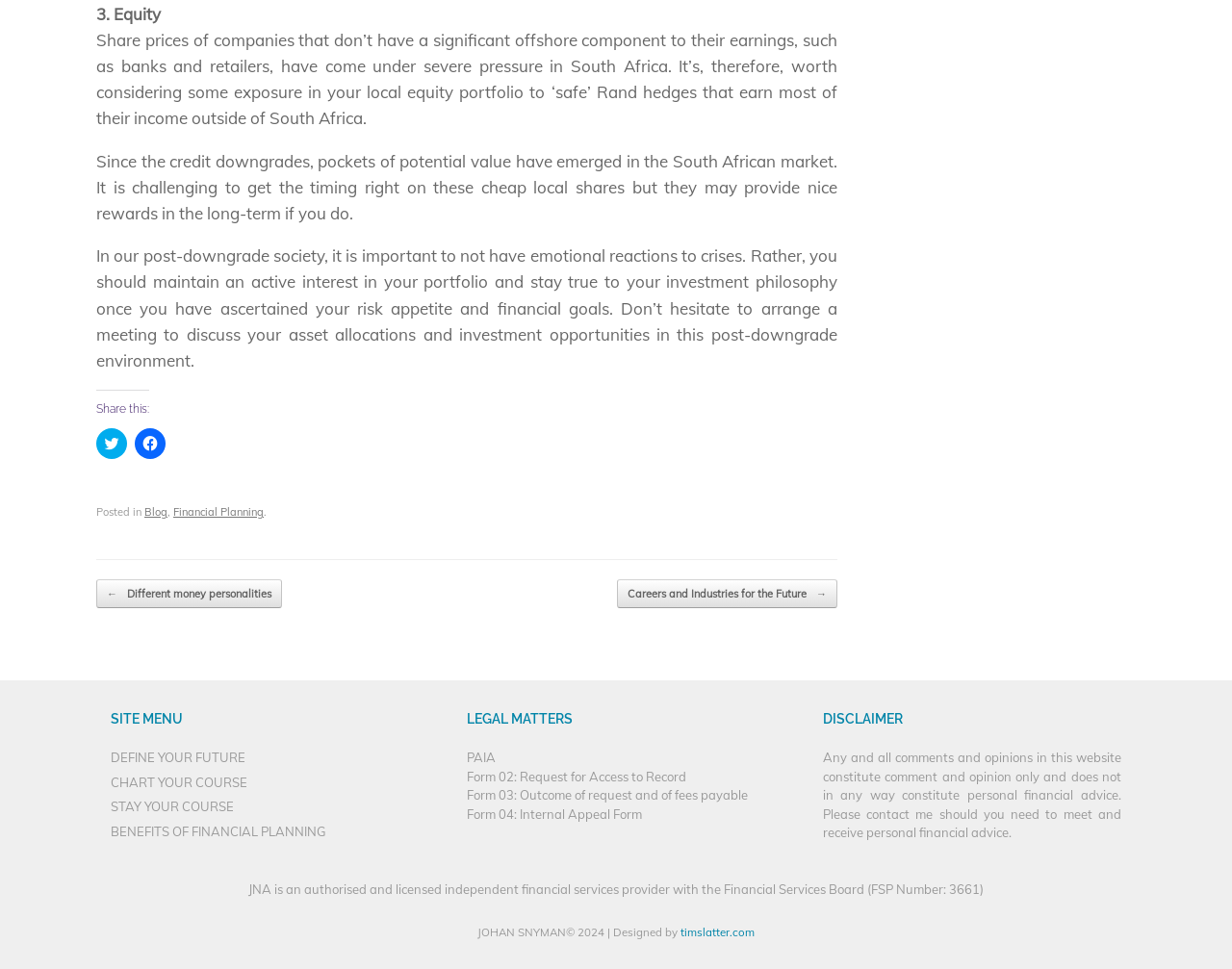Reply to the question with a brief word or phrase: Who is the authorized financial services provider?

JNA